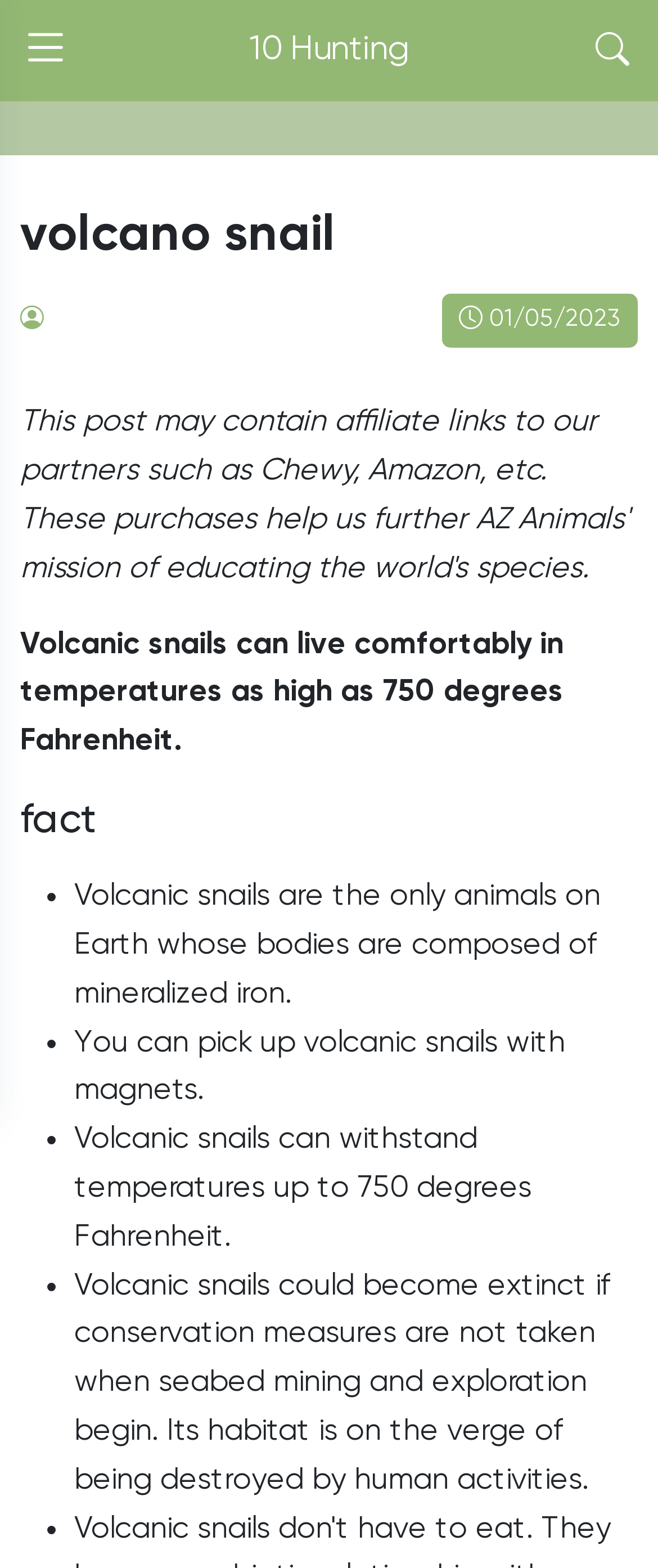Using the information in the image, give a comprehensive answer to the question: 
What is the highest temperature volcanic snails can withstand?

The answer can be found in the list of facts about volcanic snails. One of the facts states that 'Volcanic snails can live comfortably in temperatures as high as 750 degrees Fahrenheit.' Another fact also mentions that 'Volcanic snails can withstand temperatures up to 750 degrees Fahrenheit.' Therefore, the highest temperature volcanic snails can withstand is 750 degrees Fahrenheit.